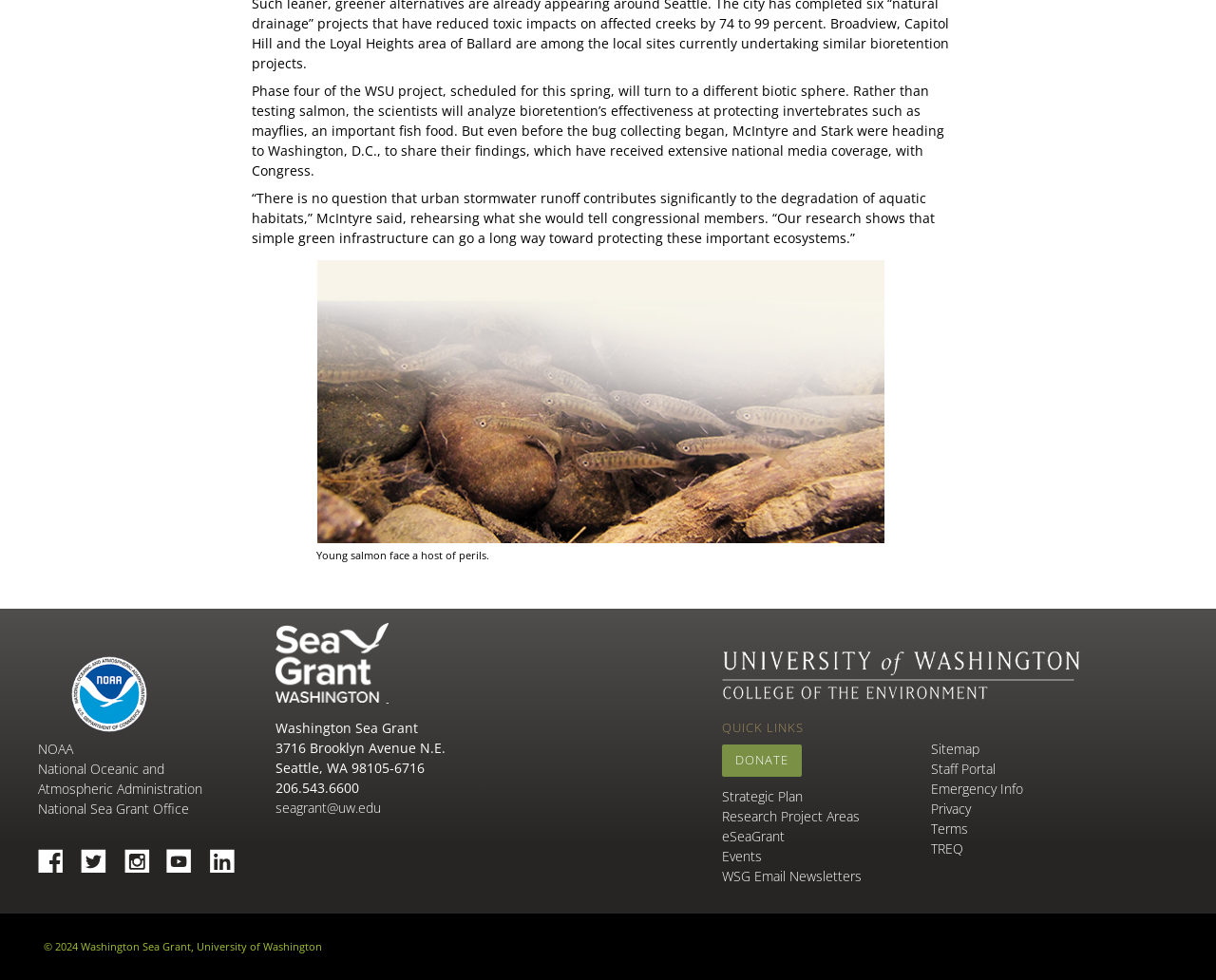Find the bounding box coordinates of the element I should click to carry out the following instruction: "Read about Research Project Areas".

[0.594, 0.824, 0.707, 0.842]